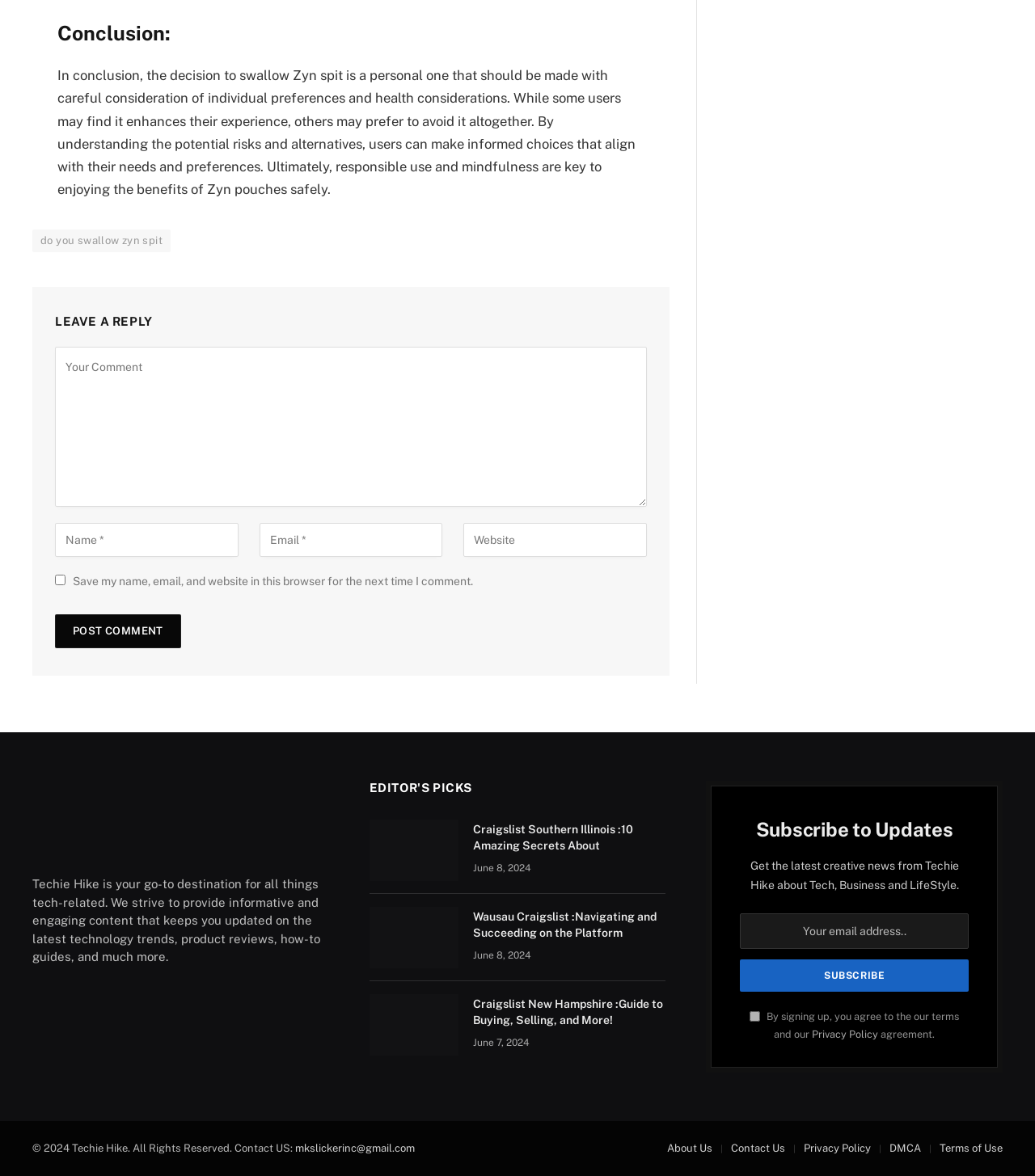What is the topic of the article?
Please use the image to provide a one-word or short phrase answer.

Zyn spit